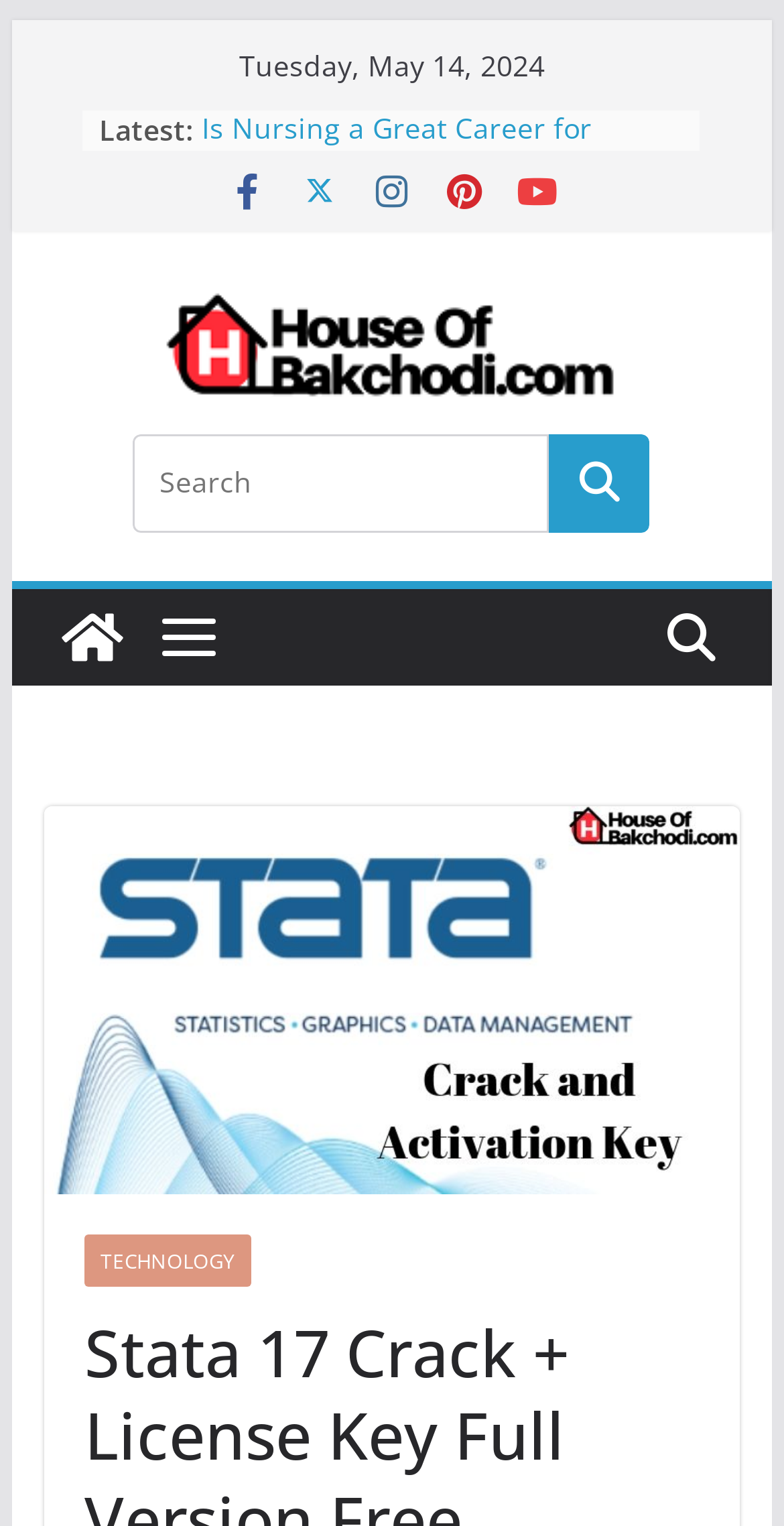Locate the bounding box coordinates of the area where you should click to accomplish the instruction: "meet Gwynne".

None